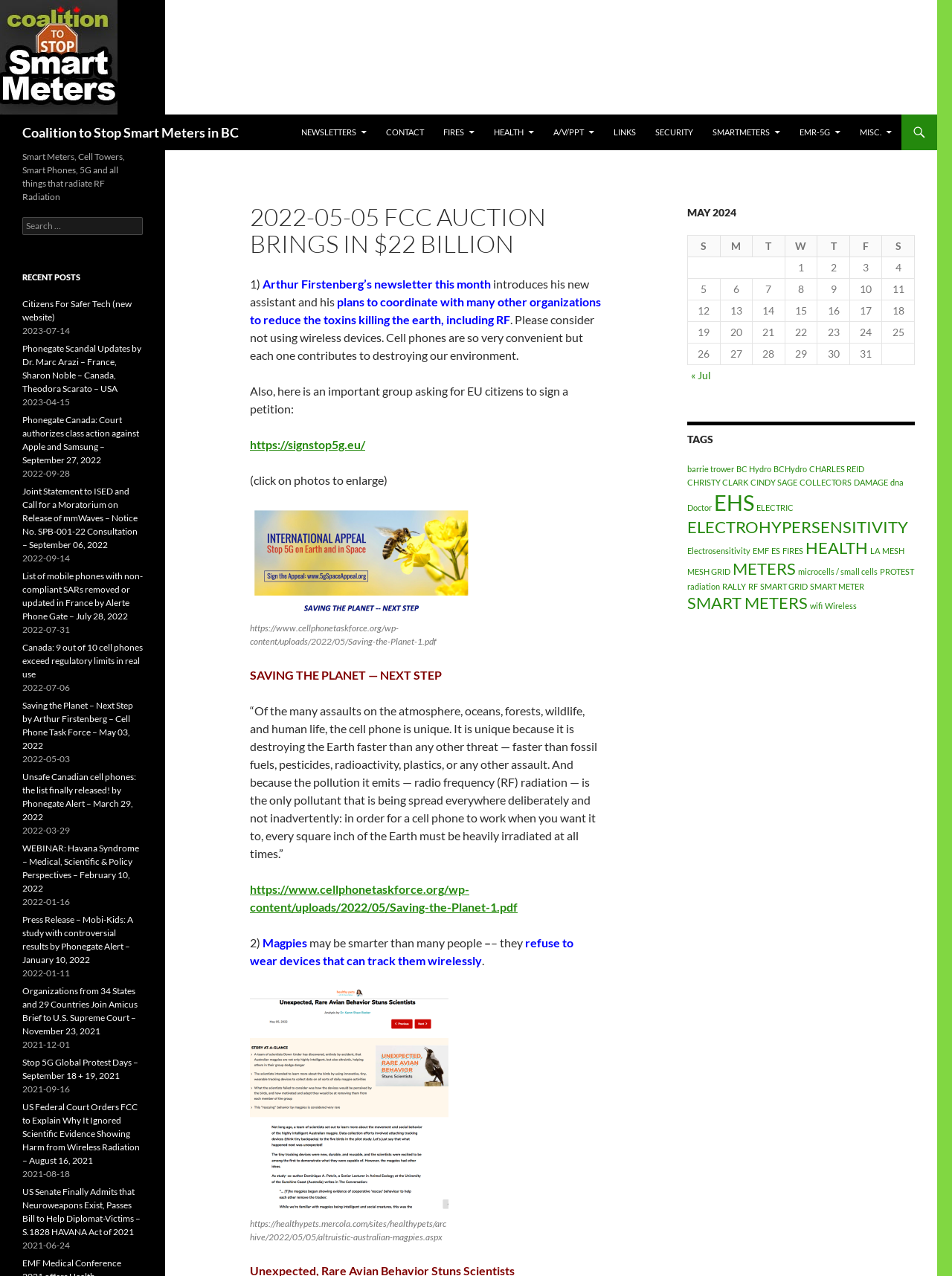What is the title of the article about magpies?
Using the image, elaborate on the answer with as much detail as possible.

The title of the article about magpies can be found in the paragraph that starts with '2) Magpies may be smarter than many people', which is a heading element.